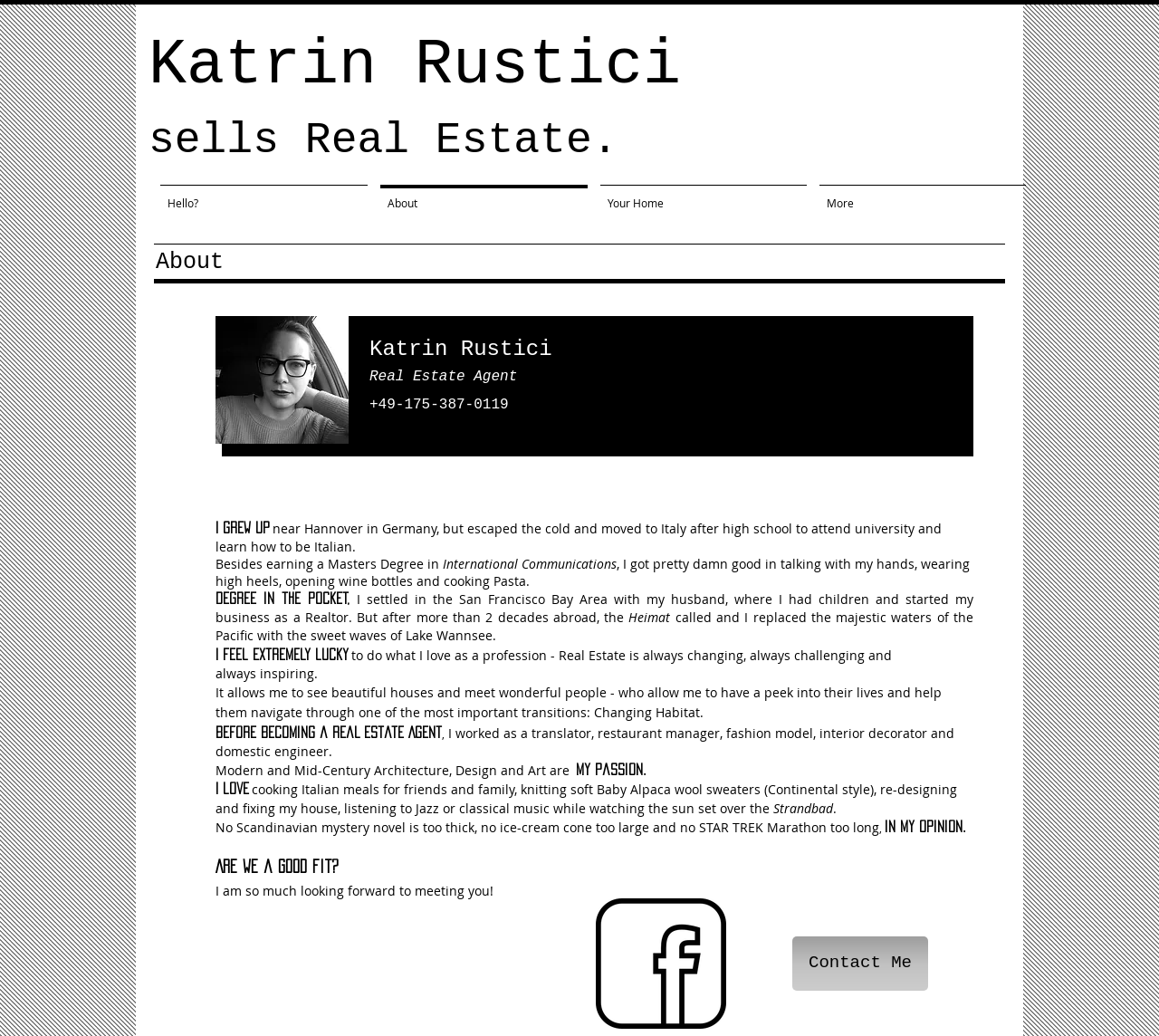Where did Katrin Rustici grow up?
Look at the image and answer the question with a single word or phrase.

near Hannover in Germany